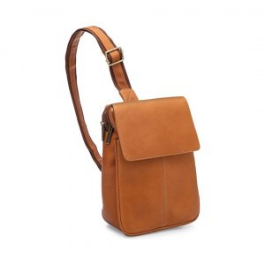Provide a comprehensive description of the image.

This image features the "Arcity Unisex Sling Bag," showcasing a stylish and functional design. The bag is made from high-quality leather in a warm, tan color, featuring a sleek silhouette that is perfect for both men and women. It is equipped with an adjustable shoulder strap for comfort and convenience, making it ideal for daily use or travel. The neatly folding flap adds to its modern appeal while providing easy access to the main compartment. This versatile sling bag is priced at $112.00 and is part of a curated selection of leather handbags designed for quality and style.